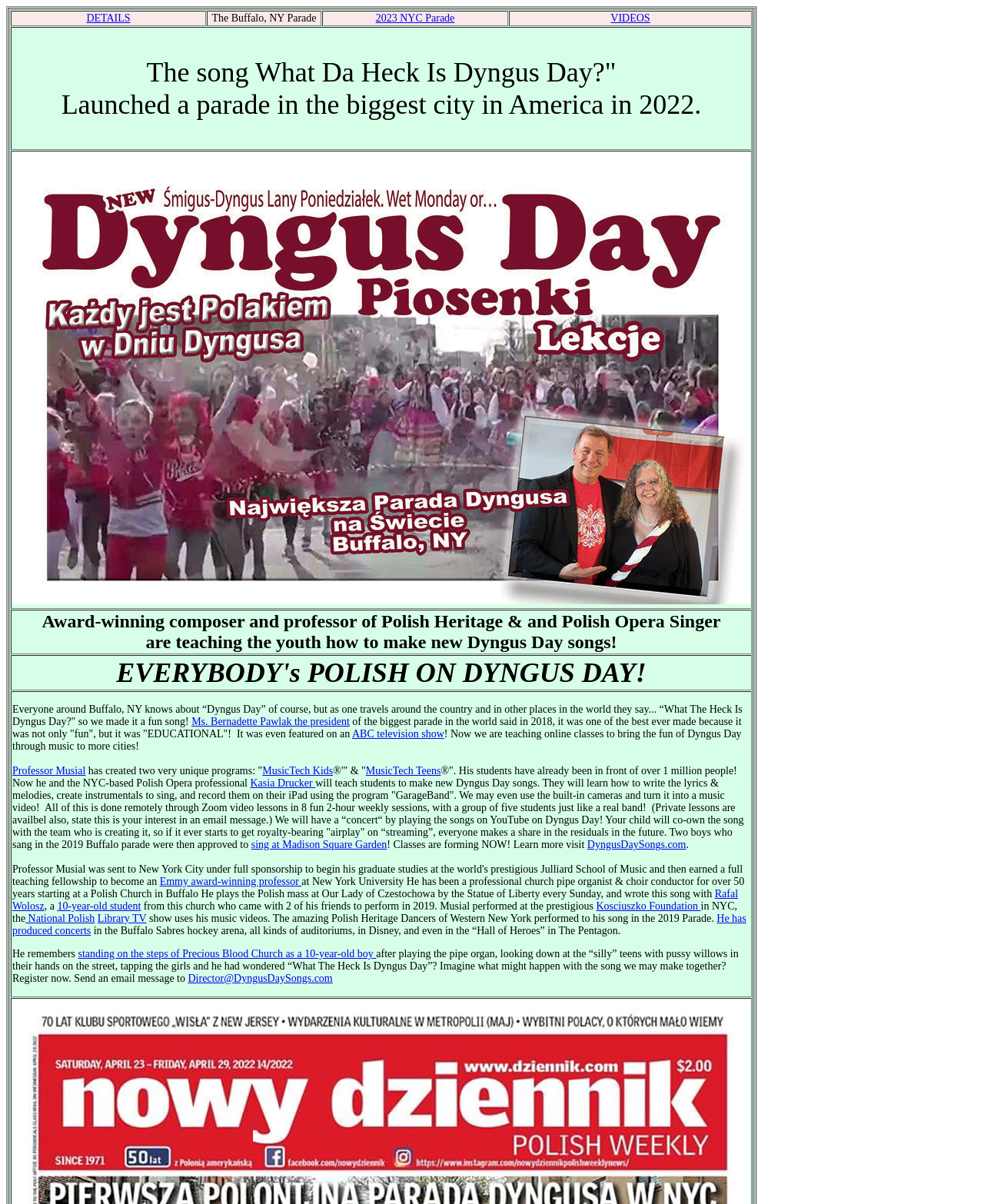From the details in the image, provide a thorough response to the question: Where does Professor Musial play the Polish mass every Sunday?

The webpage mentions that Professor Musial plays the Polish mass every Sunday at Our Lady of Czestochowa, which is a church located near the Statue of Liberty. This information is provided as part of Professor Musial's credentials and background.